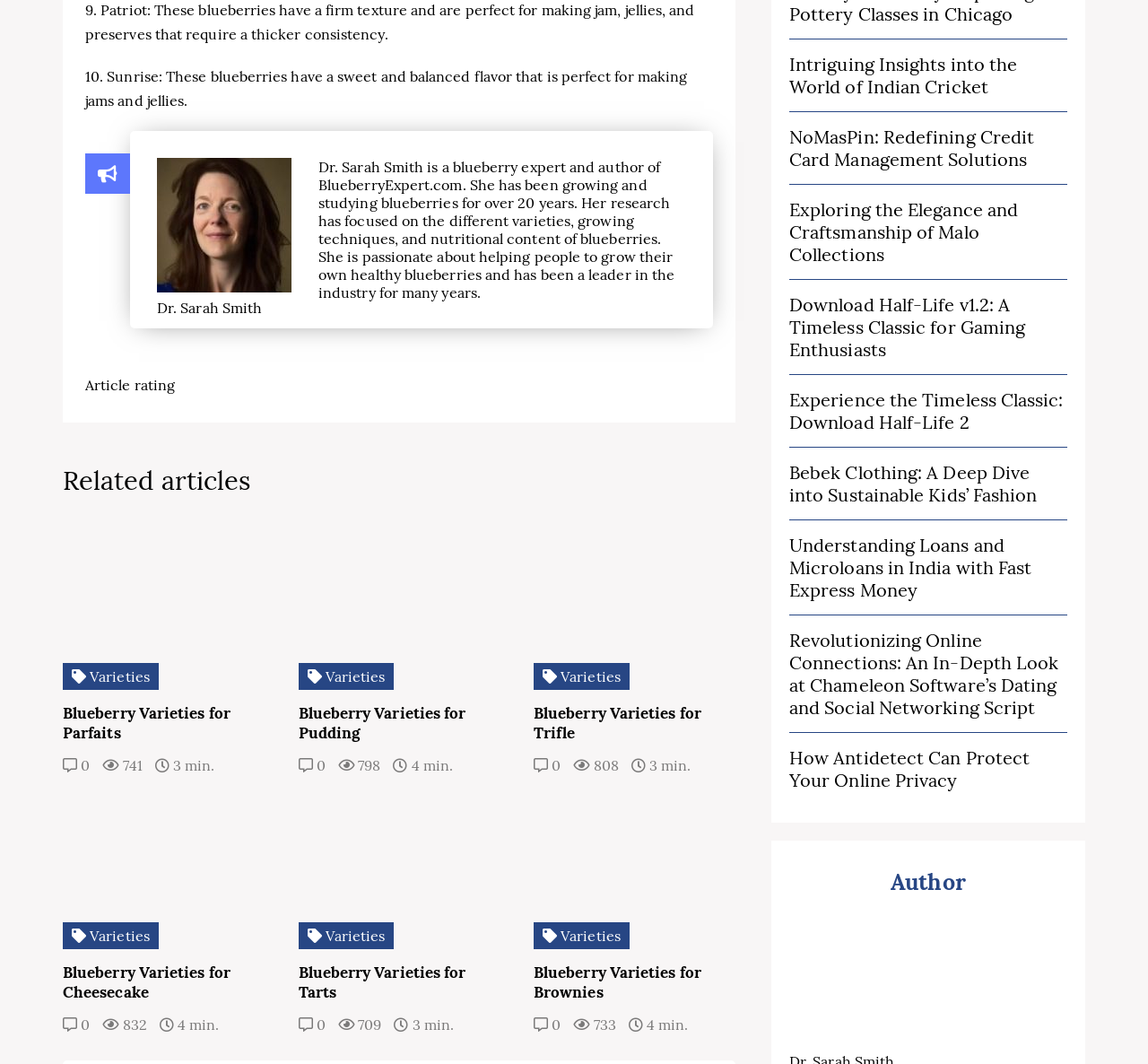Using the element description provided, determine the bounding box coordinates in the format (top-left x, top-left y, bottom-right x, bottom-right y). Ensure that all values are floating point numbers between 0 and 1. Element description: OK

[0.77, 0.031, 0.801, 0.052]